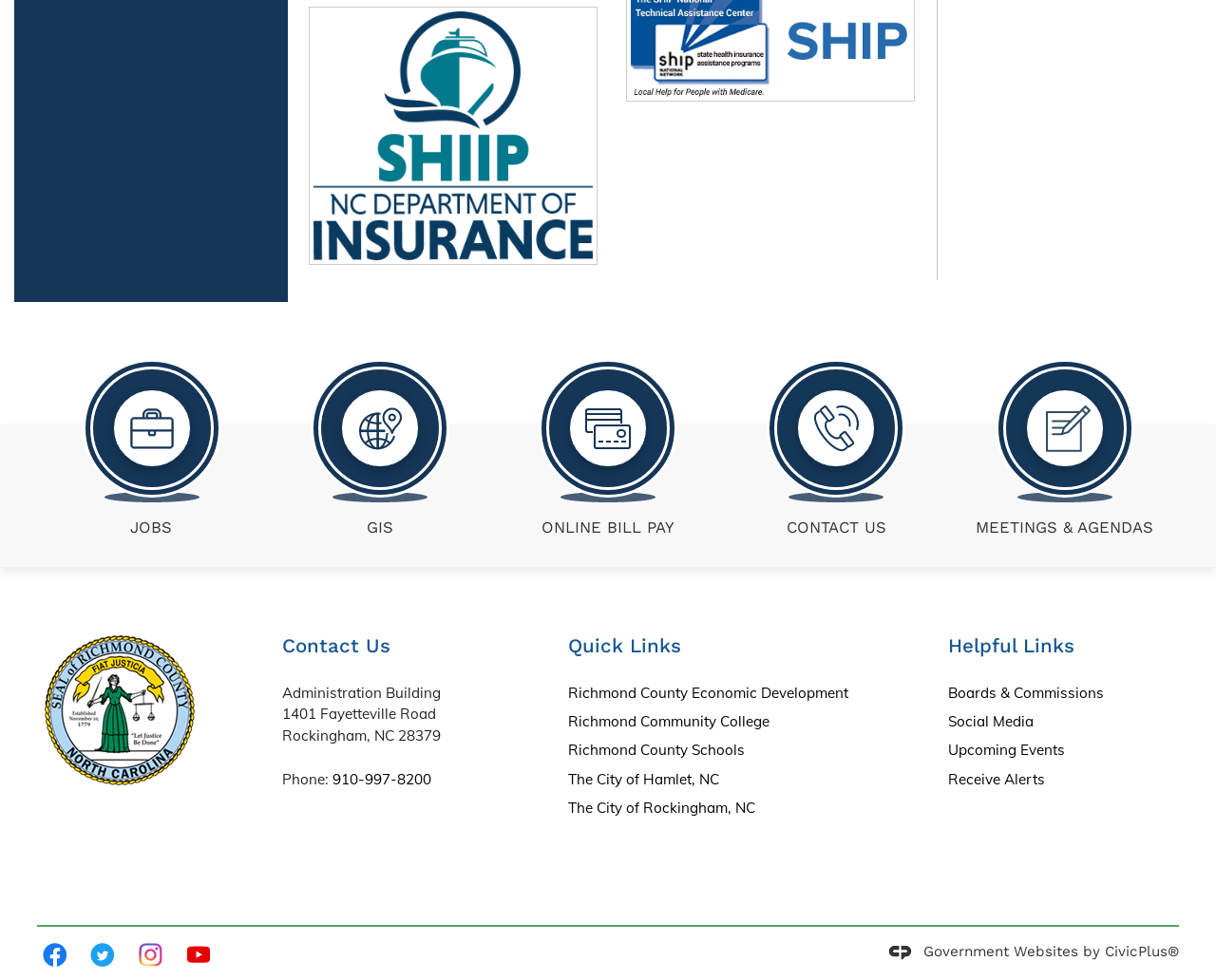Kindly determine the bounding box coordinates for the clickable area to achieve the given instruction: "Contact US".

[0.594, 0.342, 0.782, 0.551]